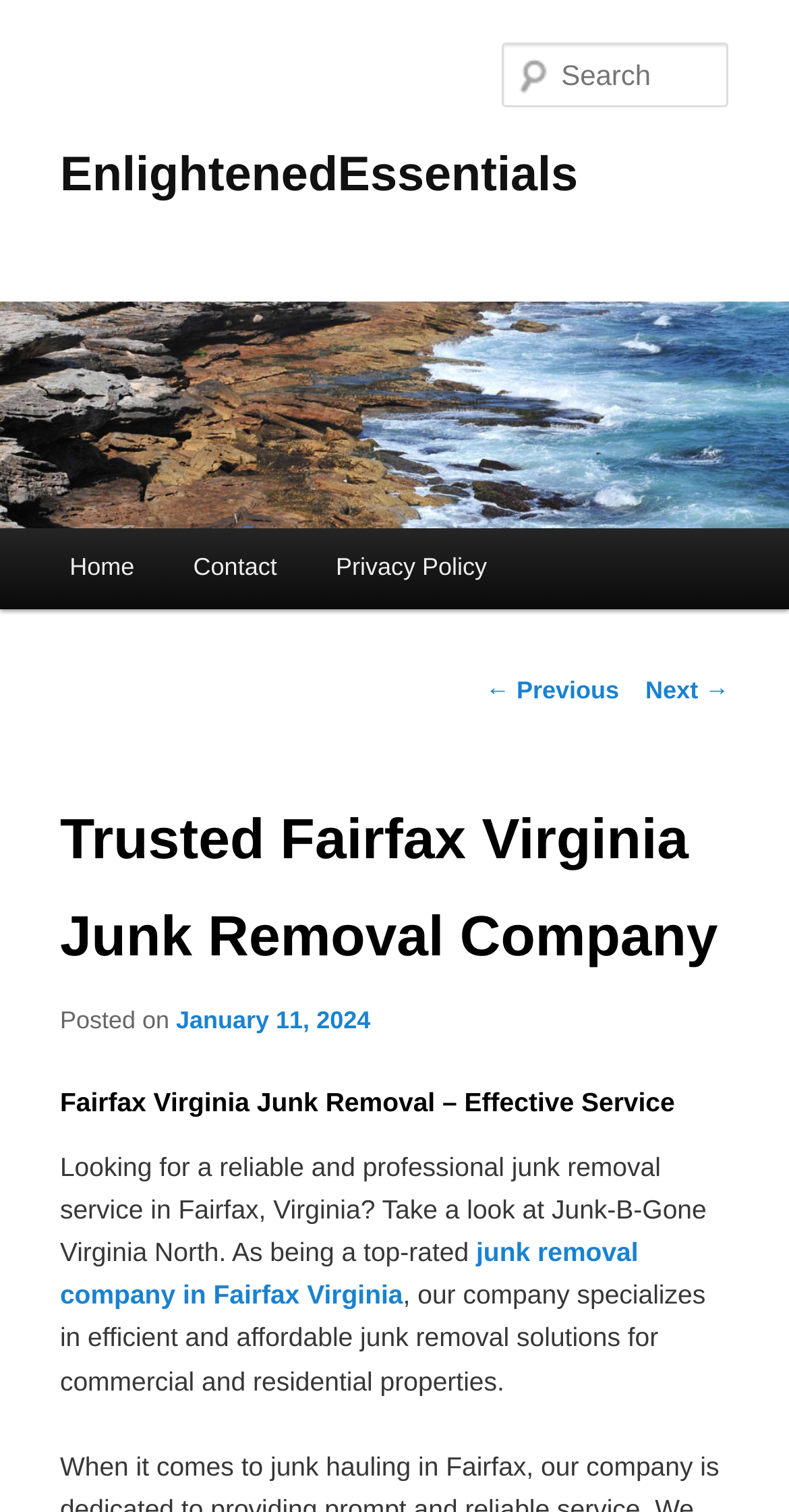Identify the bounding box for the UI element specified in this description: "parent_node: Search name="s" placeholder="Search"". The coordinates must be four float numbers between 0 and 1, formatted as [left, top, right, bottom].

[0.637, 0.028, 0.924, 0.071]